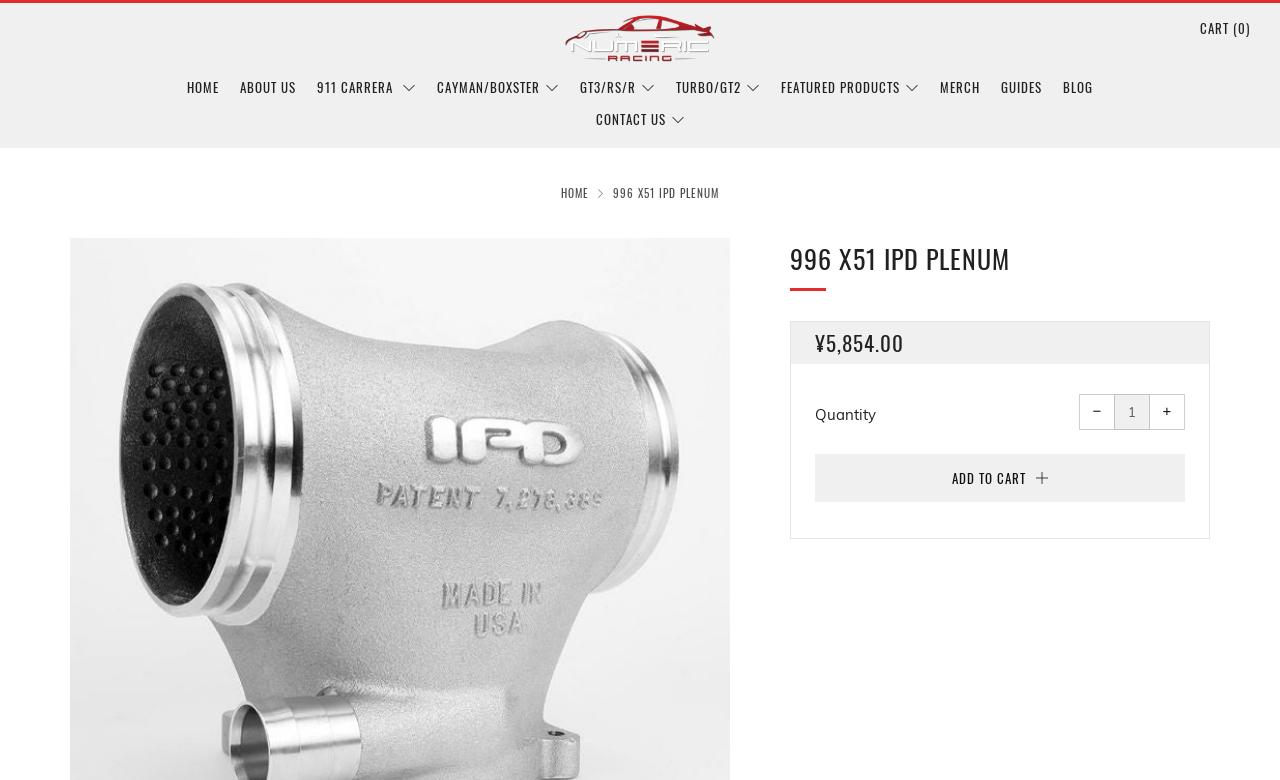Determine the bounding box coordinates of the region to click in order to accomplish the following instruction: "go to Numeric Racing homepage". Provide the coordinates as four float numbers between 0 and 1, specifically [left, top, right, bottom].

[0.441, 0.004, 0.559, 0.091]